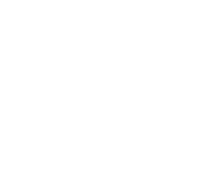Where is this pulley likely to be found?
Please utilize the information in the image to give a detailed response to the question.

The caption suggests that this particular pulley is 'likely part of a product offering, highlighted in a section related to related products on a webpage', indicating that it is likely to be found on a webpage.